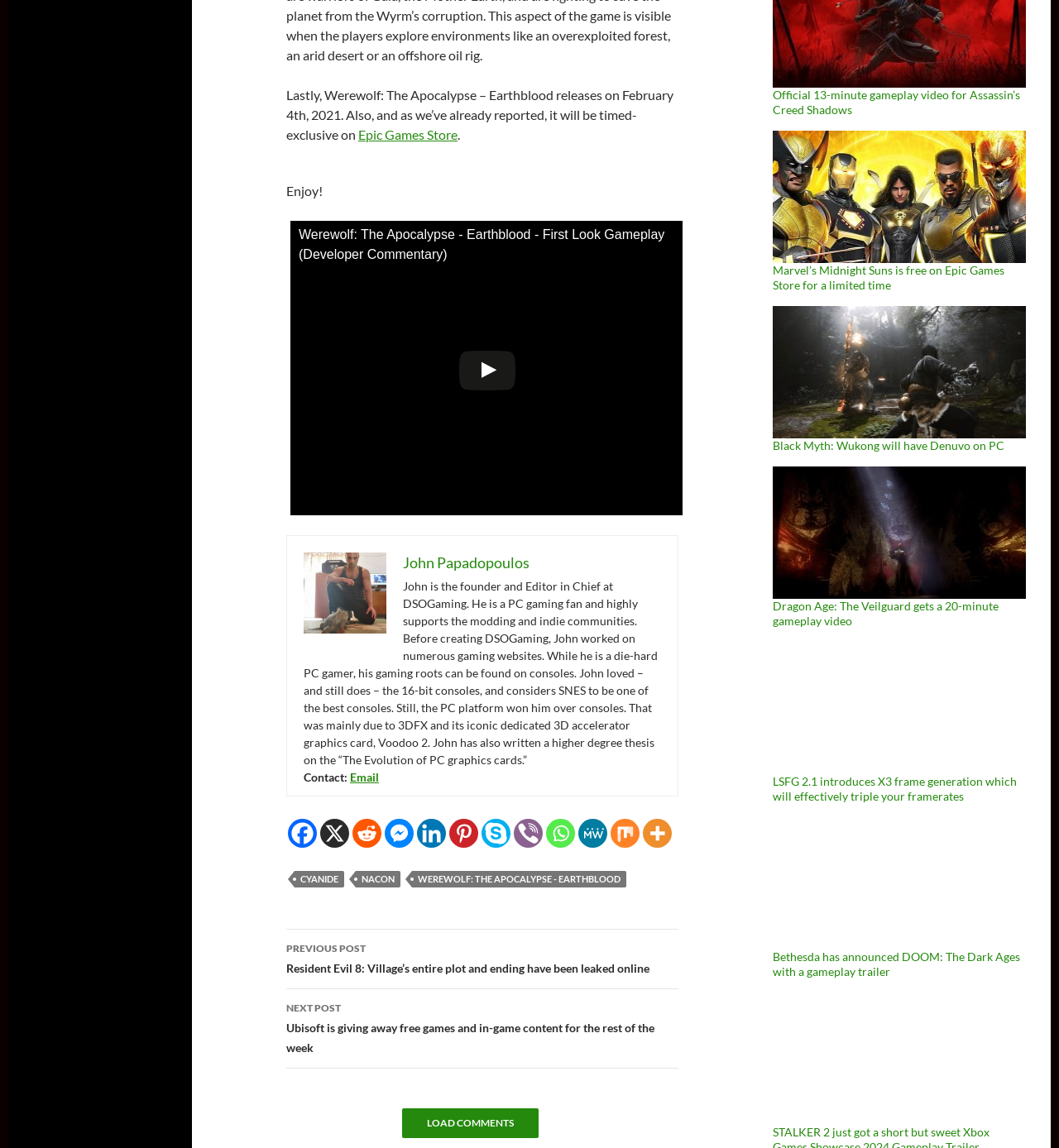What is the release date of Werewolf: The Apocalypse - Earthblood?
Refer to the image and answer the question using a single word or phrase.

February 4th, 2021